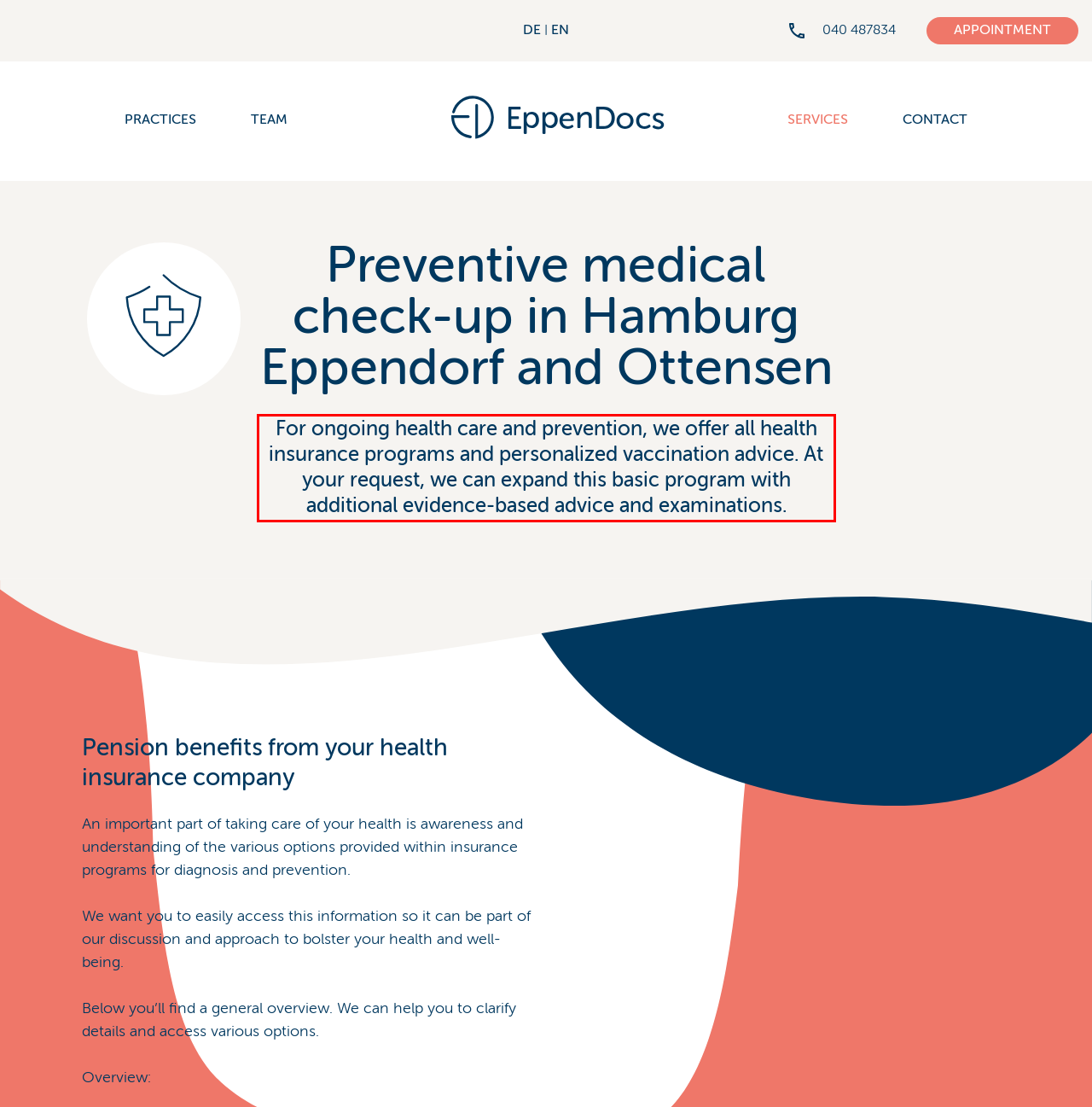You have a screenshot with a red rectangle around a UI element. Recognize and extract the text within this red bounding box using OCR.

For ongoing health care and prevention, we offer all health insurance programs and personalized vaccination advice. At your request, we can expand this basic program with additional evidence-based advice and examinations.